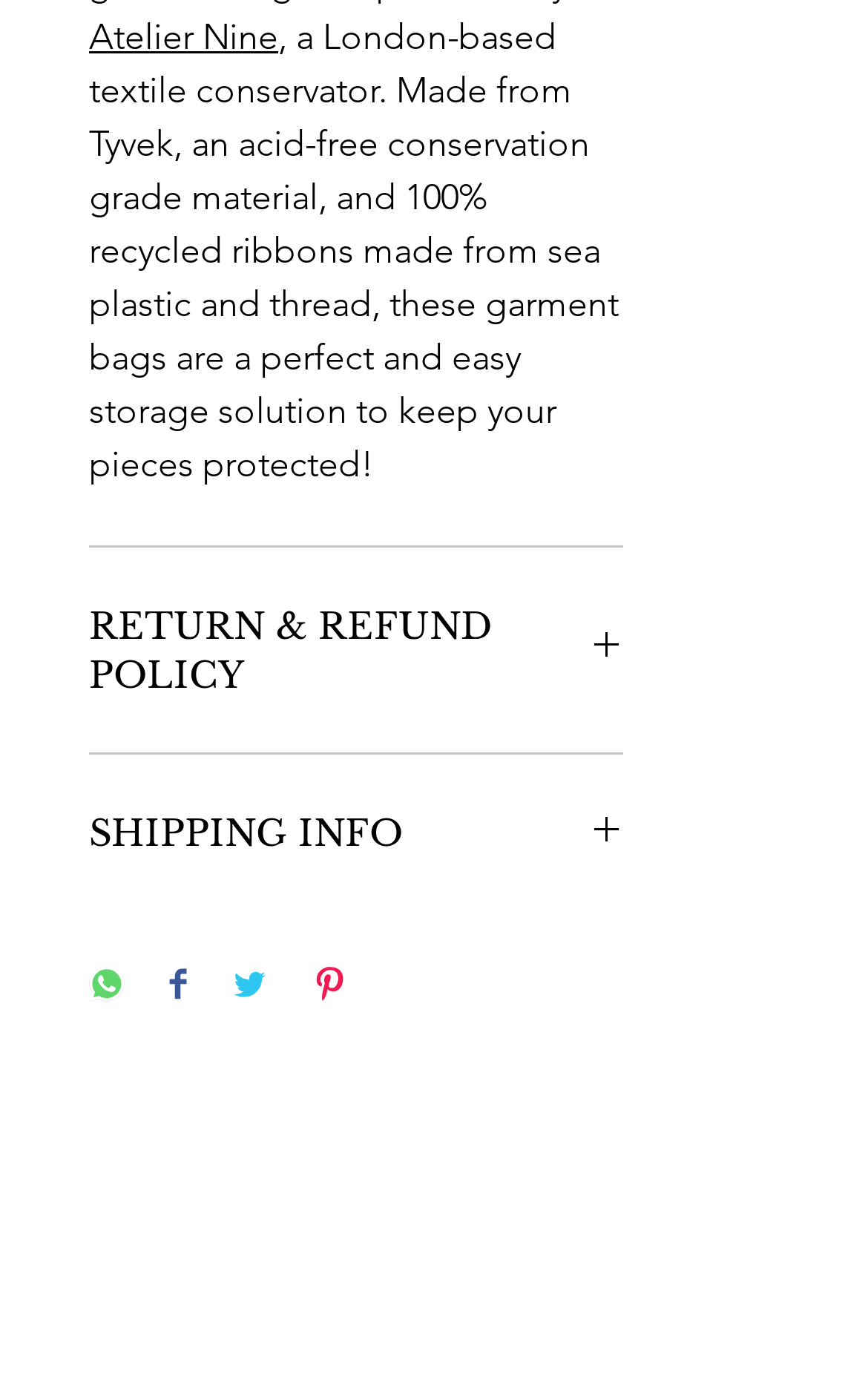What is the condition of the garment?
Can you provide an in-depth and detailed response to the question?

The answer can be found in the 'Condition' section, where it is stated that the condition of the garment is good.